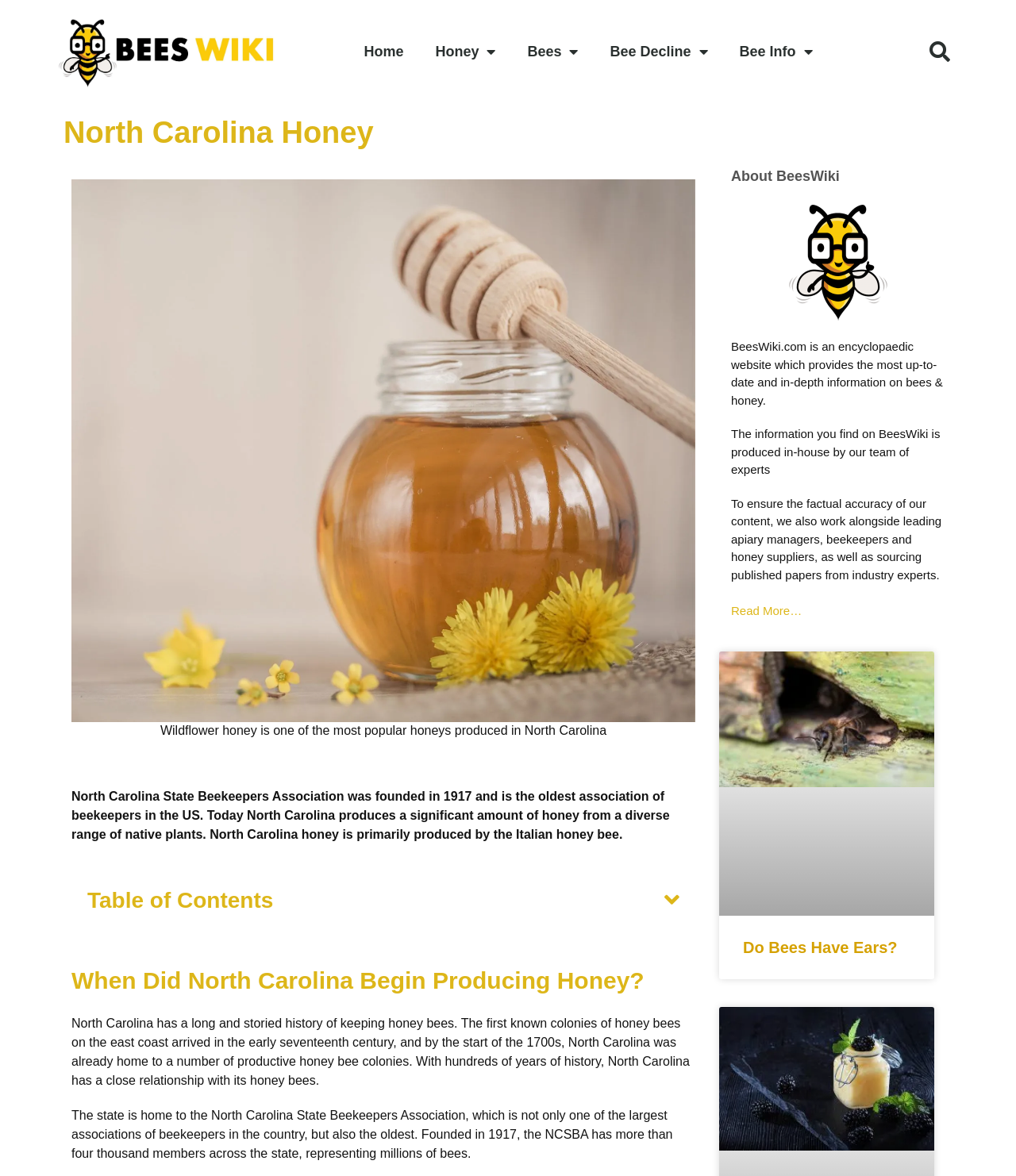Can you give a detailed response to the following question using the information from the image? What is the position of the search button?

The search button is located at the top right of the webpage, as indicated by its bounding box coordinates [0.905, 0.03, 0.945, 0.057] which places it in the top right region of the screen.